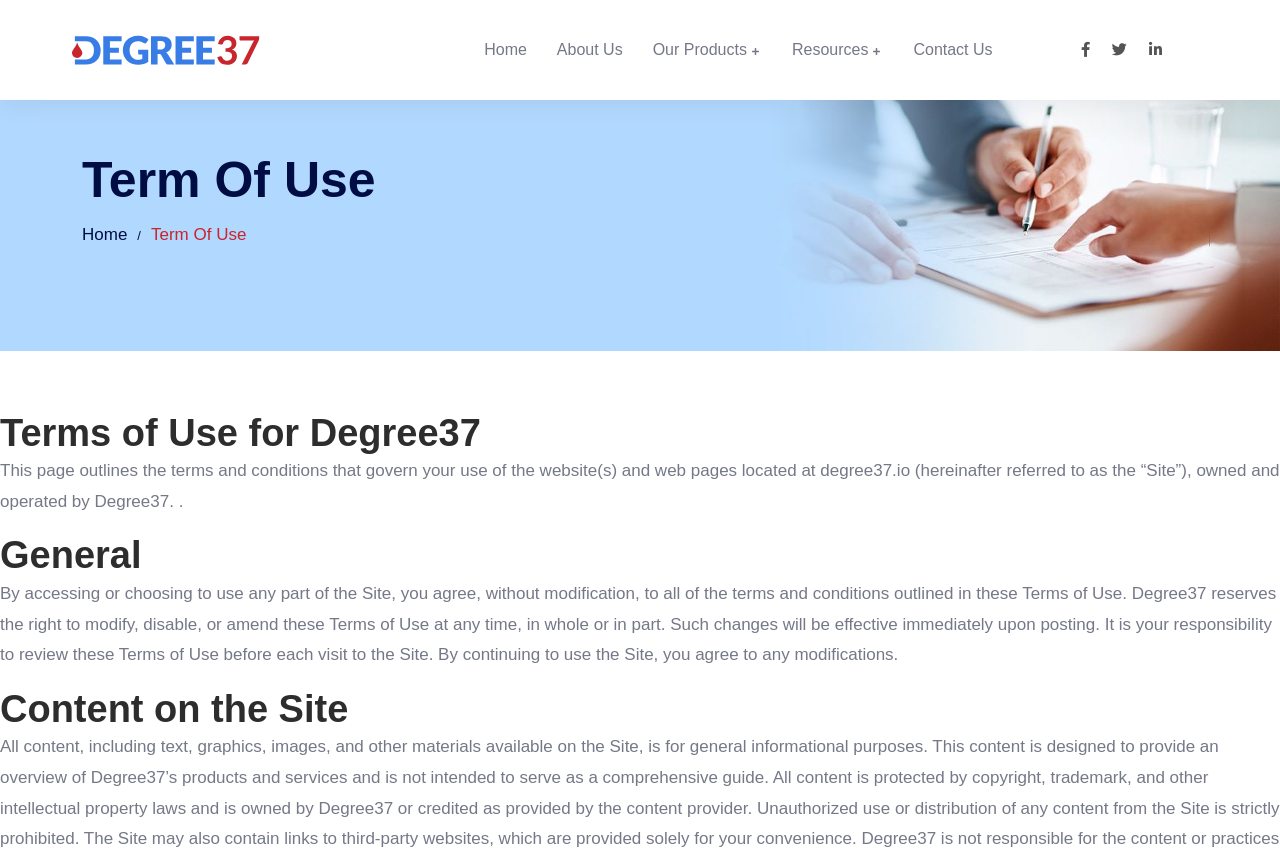Using the details in the image, give a detailed response to the question below:
What is the name of the website outlined in the terms of use?

The terms of use page outlines the terms and conditions that govern the use of the website(s) and web pages located at degree37.io, which is referred to as the 'Site'.